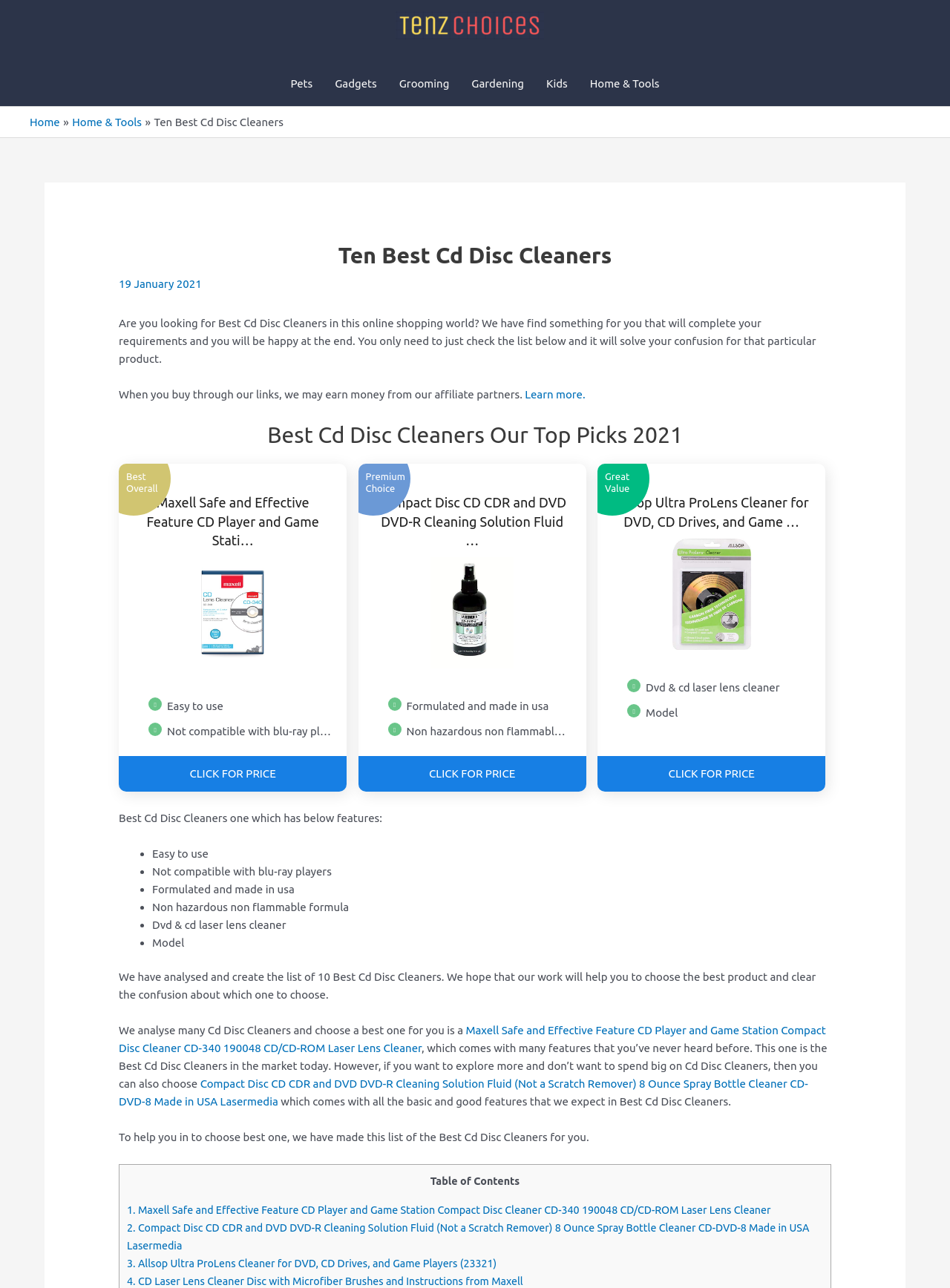What is the name of the first CD disc cleaner? Examine the screenshot and reply using just one word or a brief phrase.

Maxell Safe and Effective Feature CD Player and Game Station Compact Disc Cleaner